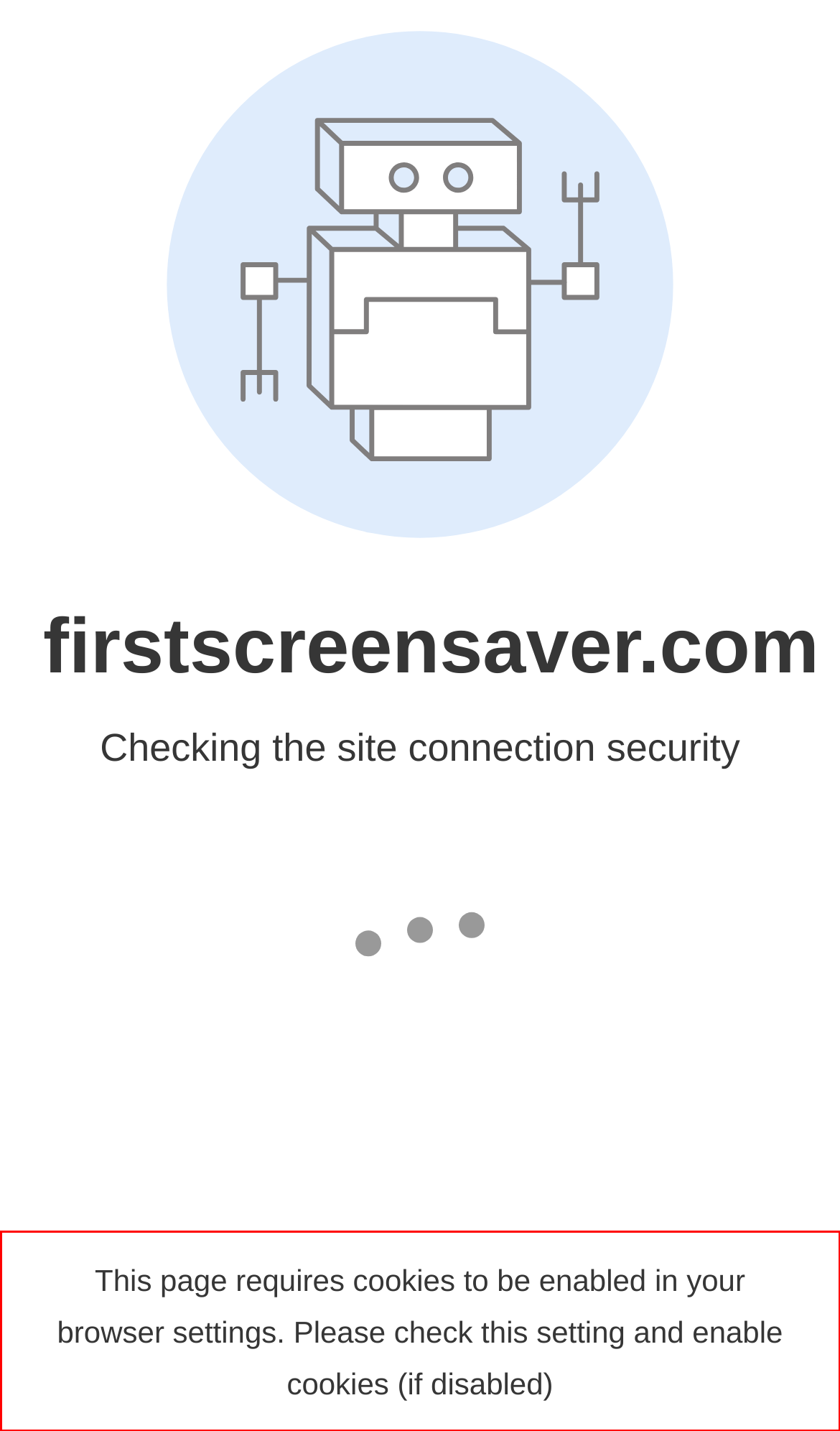The screenshot provided shows a webpage with a red bounding box. Apply OCR to the text within this red bounding box and provide the extracted content.

This page requires cookies to be enabled in your browser settings. Please check this setting and enable cookies (if disabled)